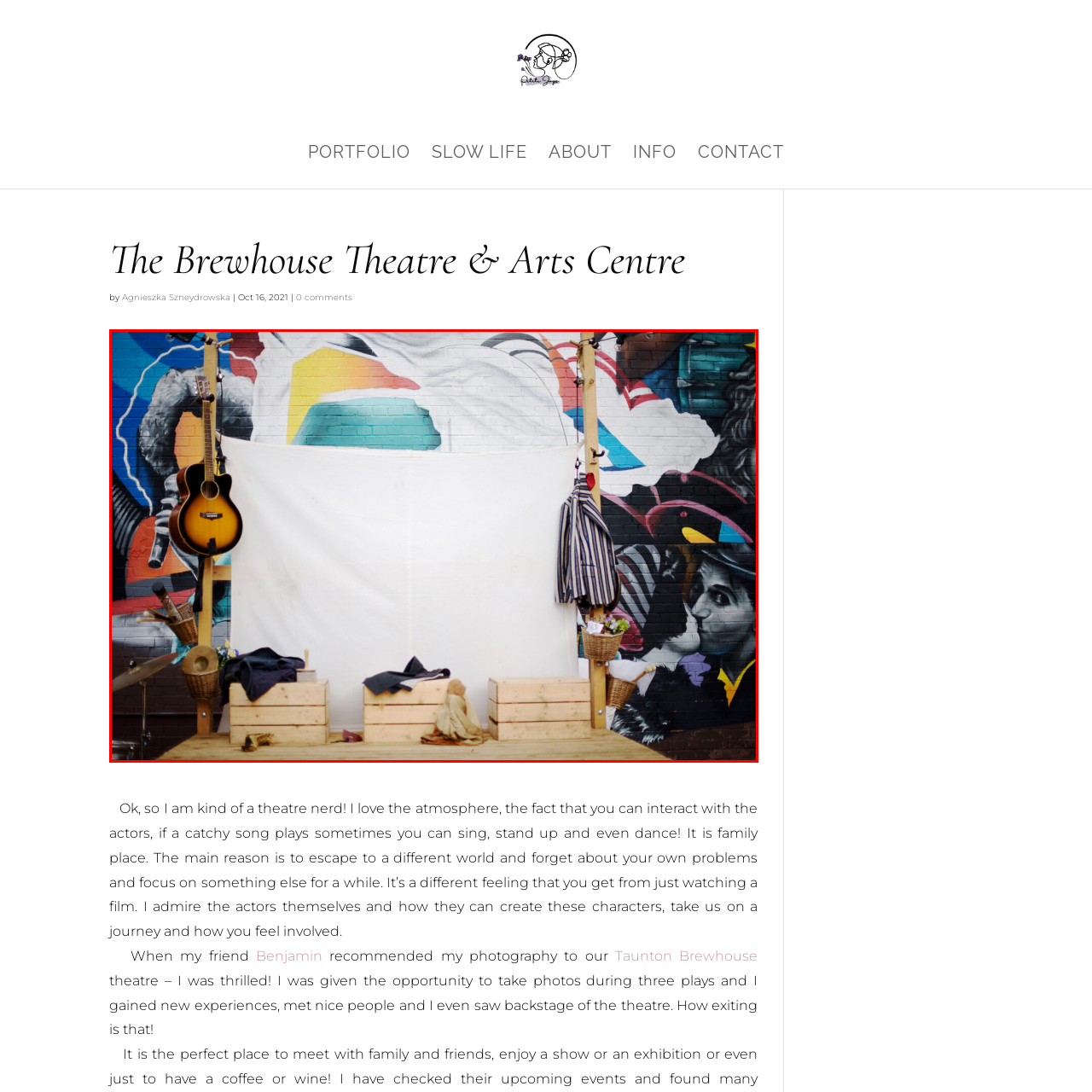What is hanging on one side of the stage?
Look at the image section surrounded by the red bounding box and provide a concise answer in one word or phrase.

An acoustic guitar